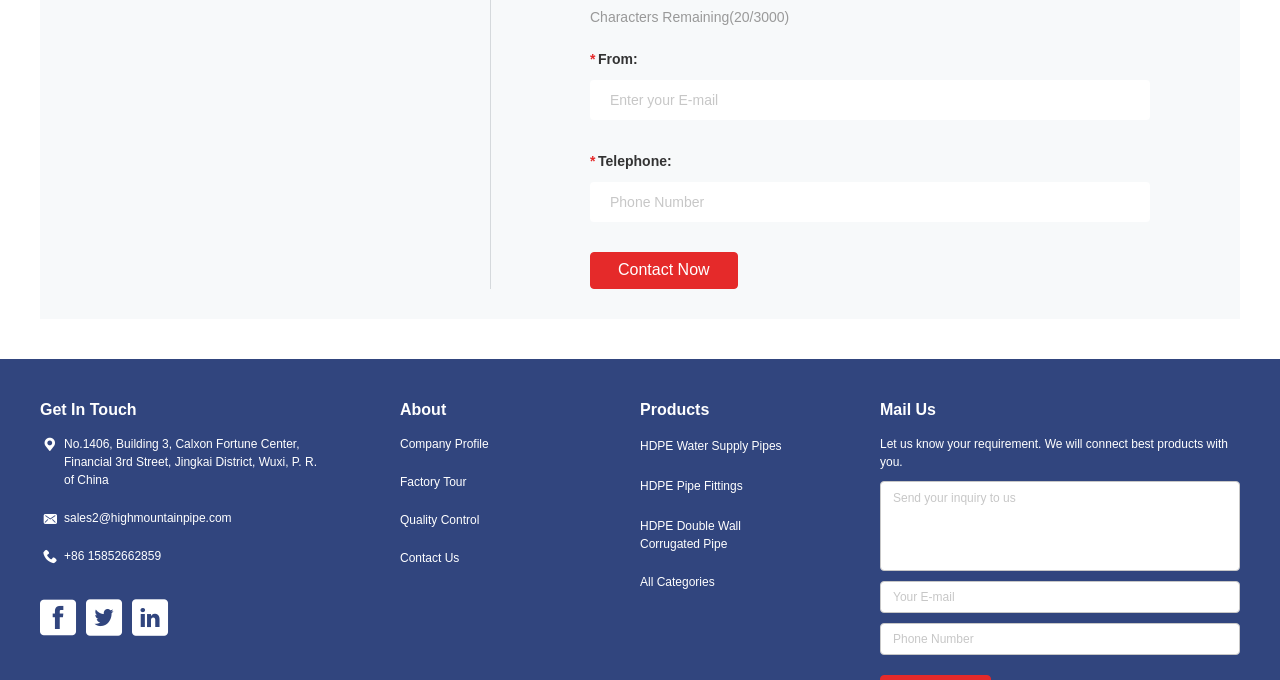Locate the bounding box coordinates of the element to click to perform the following action: 'Click Contact Now'. The coordinates should be given as four float values between 0 and 1, in the form of [left, top, right, bottom].

[0.461, 0.371, 0.576, 0.425]